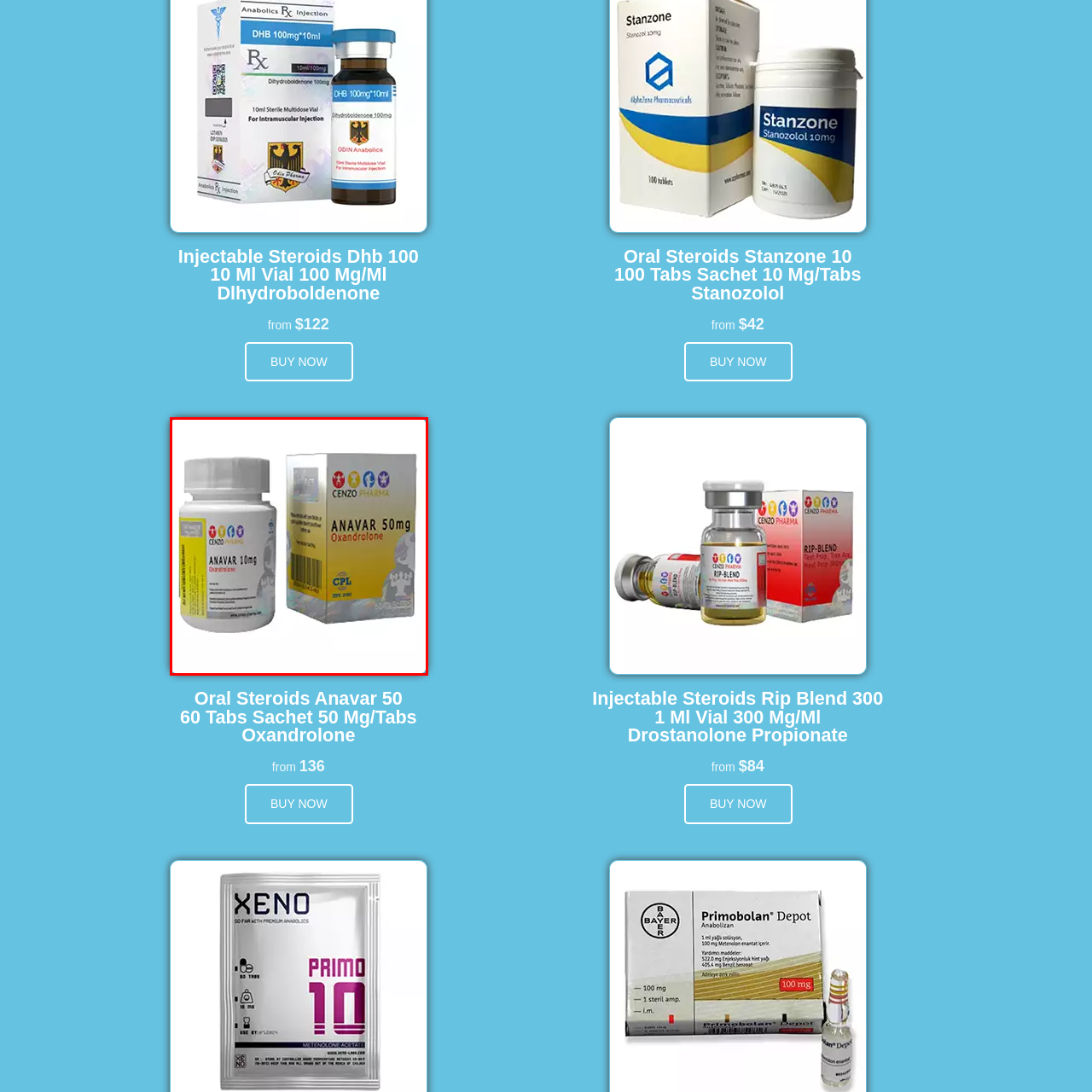Offer a comprehensive description of the image enclosed by the red box.

The image showcases a product labeled "Anavar," featuring two distinct components: a white plastic bottle and a colorful box. The bottle, prominently displayed in the foreground, is labeled with "ANAVAR 10mg" and includes a description noting that it contains "Oxandrolone." In the background, the box is marked with "ANAVAR 50mg," emphasizing its higher dosage of the same active ingredient, Oxandrolone, suggesting that this product may be intended for performance enhancement or medical use. The packaging displays bright colors and engaging graphics, typical of pharmaceuticals aimed at attracting attention while indicating efficacy. This image likely relates to a product available for purchase, given its inclusion alongside pricing information on the webpage.